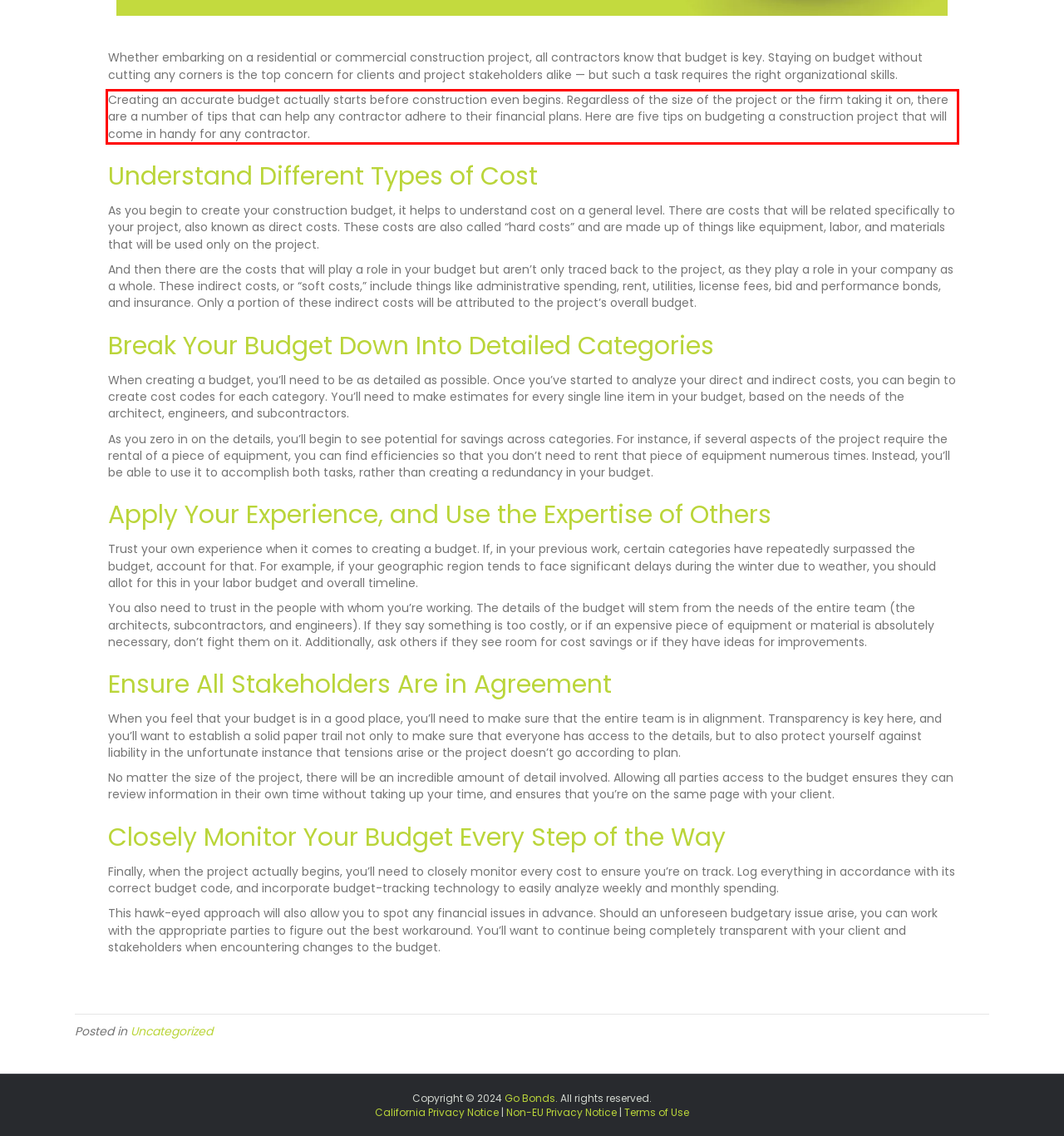Observe the screenshot of the webpage that includes a red rectangle bounding box. Conduct OCR on the content inside this red bounding box and generate the text.

Creating an accurate budget actually starts before construction even begins. Regardless of the size of the project or the firm taking it on, there are a number of tips that can help any contractor adhere to their financial plans. Here are five tips on budgeting a construction project that will come in handy for any contractor.